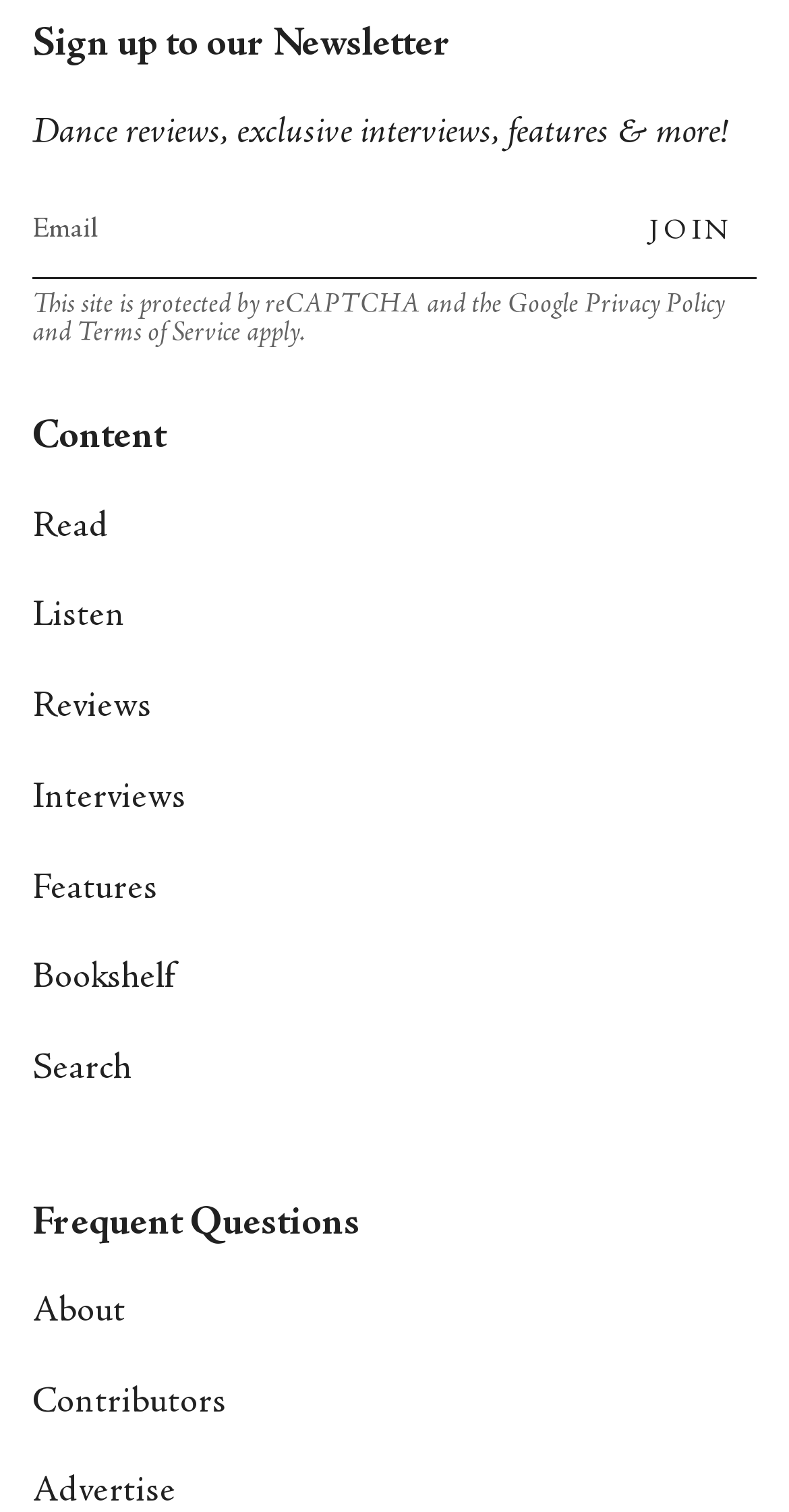Respond with a single word or phrase for the following question: 
How many links are under the 'Content' heading?

7